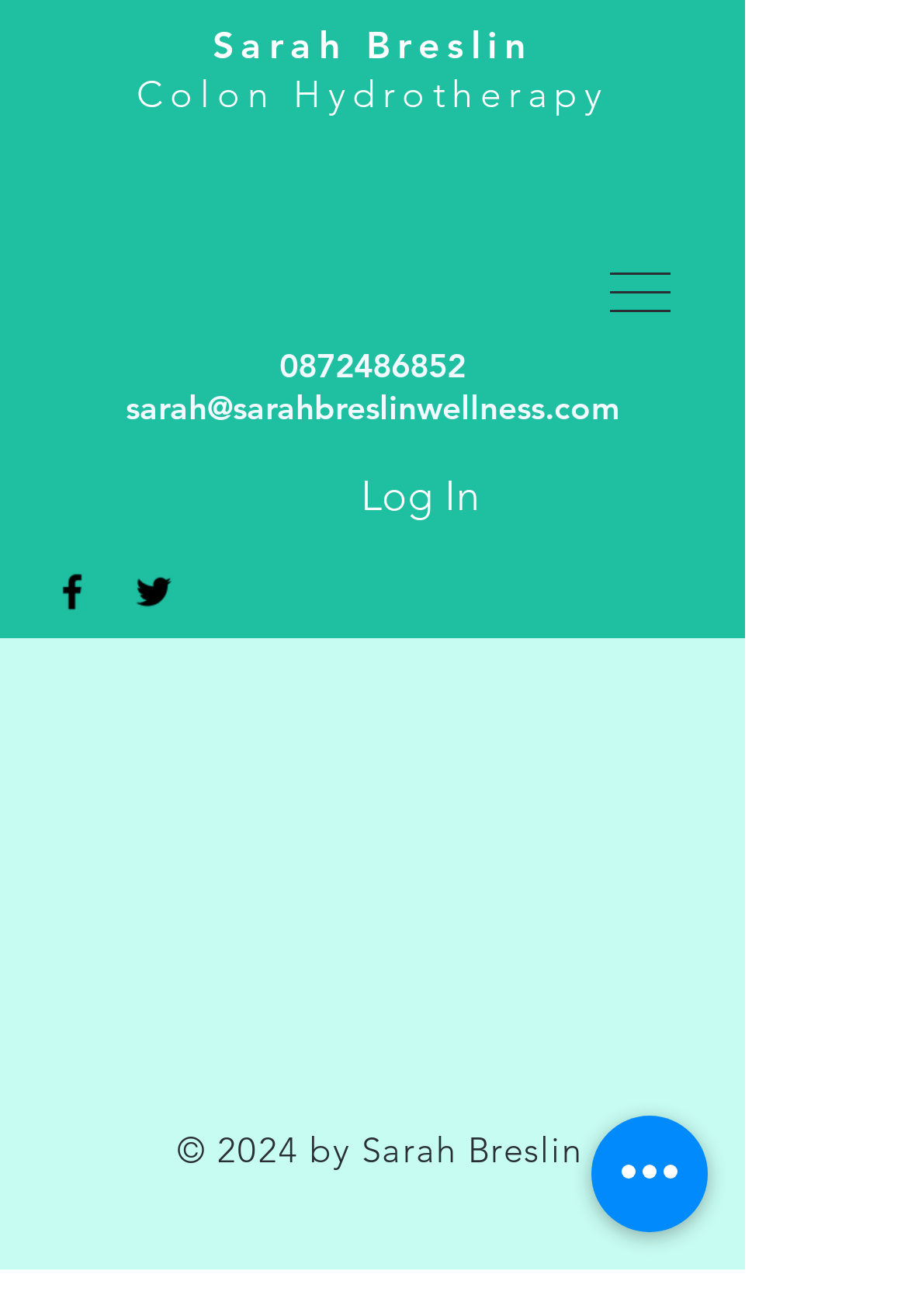How can you contact Sarah Breslin?
Please look at the screenshot and answer in one word or a short phrase.

Phone or email